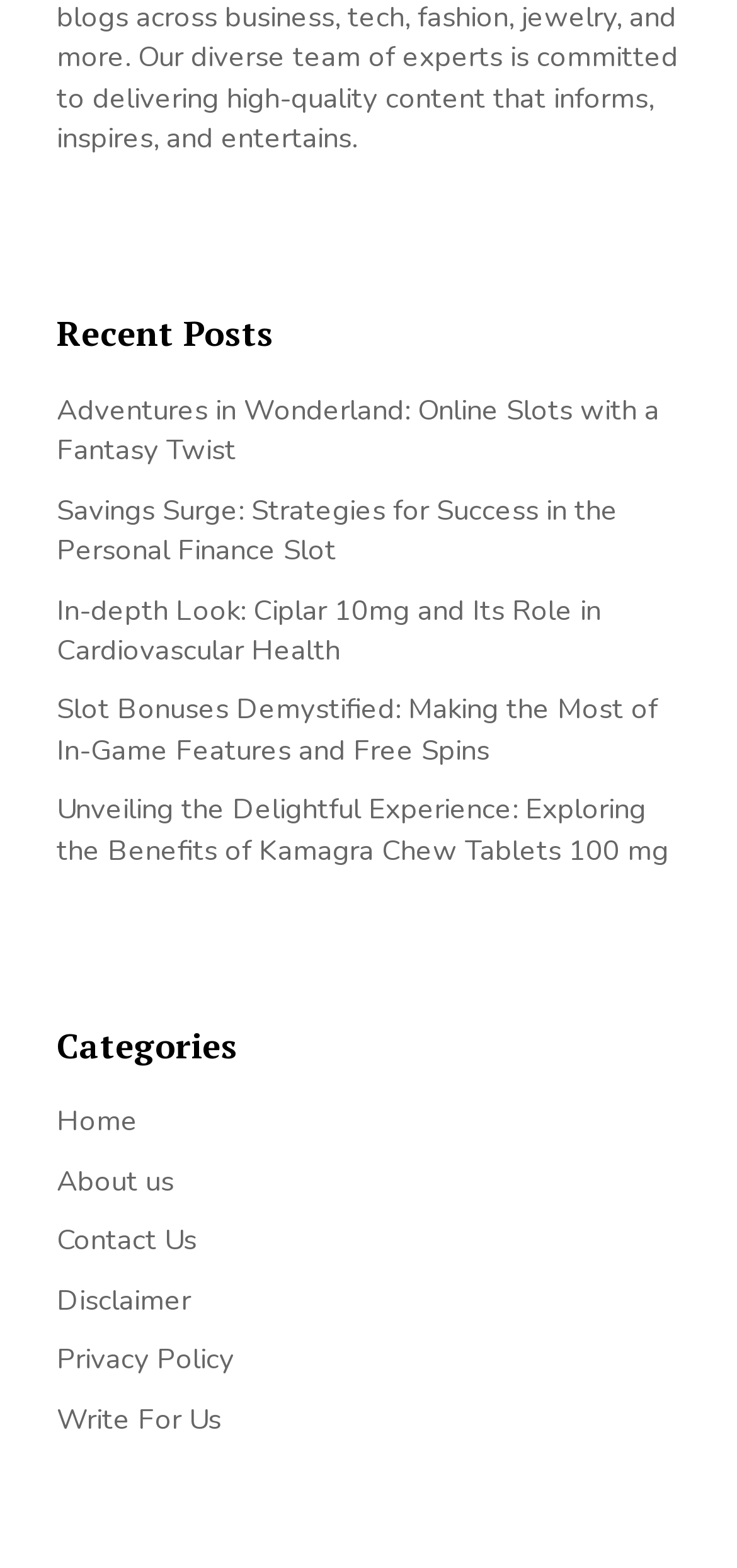Ascertain the bounding box coordinates for the UI element detailed here: "Home". The coordinates should be provided as [left, top, right, bottom] with each value being a float between 0 and 1.

[0.077, 0.703, 0.187, 0.727]